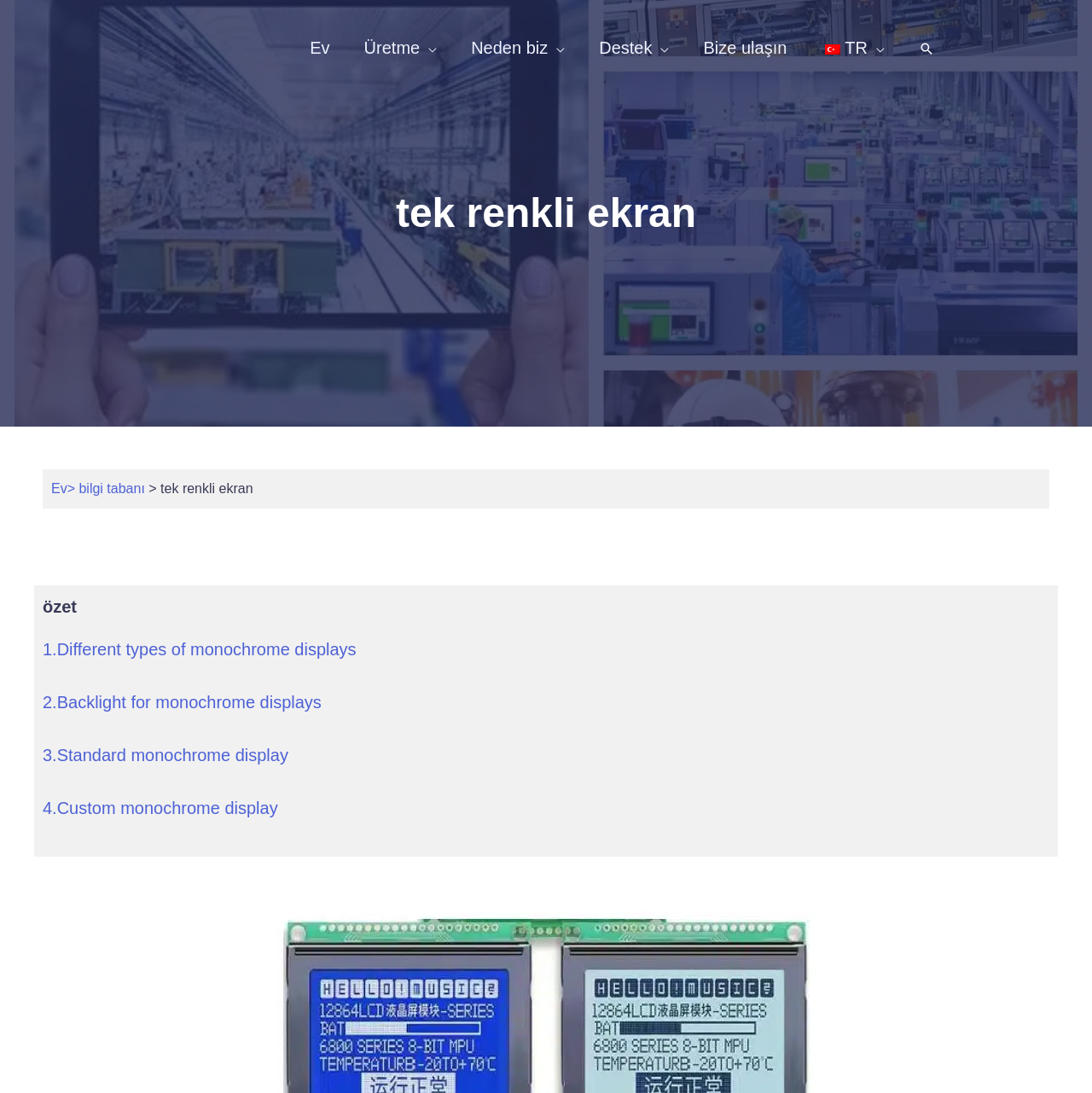Provide a thorough summary of the webpage.

The webpage appears to be an informative article about monochrome LCD displays. At the top, there is a navigation menu with 5 links: "Ev", "Üretme", "Neden biz", "Destek", and "Bize ulaşın". These links are positioned horizontally, taking up about half of the screen width. 

Below the navigation menu, there is a search icon link. On the left side of the page, there is a heading "tek renkli ekran" (which translates to "monochrome screen" in English) and a link "Ev" (meaning "Home" in English) followed by a link "> bilgi tabanı" (meaning "> knowledge base" in English) and a static text " > tek renkli ekran". 

The main content of the page is divided into sections, each with a heading. The first heading is "özet" (meaning "summary" in English), which is positioned near the top of the page. Below the "özet" heading, there are 4 links: "1.Different types of monochrome displays", "2.Backlight for monochrome displays", "3.Standard monochrome display", and "4.Custom monochrome display". These links are stacked vertically, taking up about half of the screen height. 

There is also a small image of a flag, "tr_TR", which is likely a language selection icon, positioned near the top-right corner of the page.